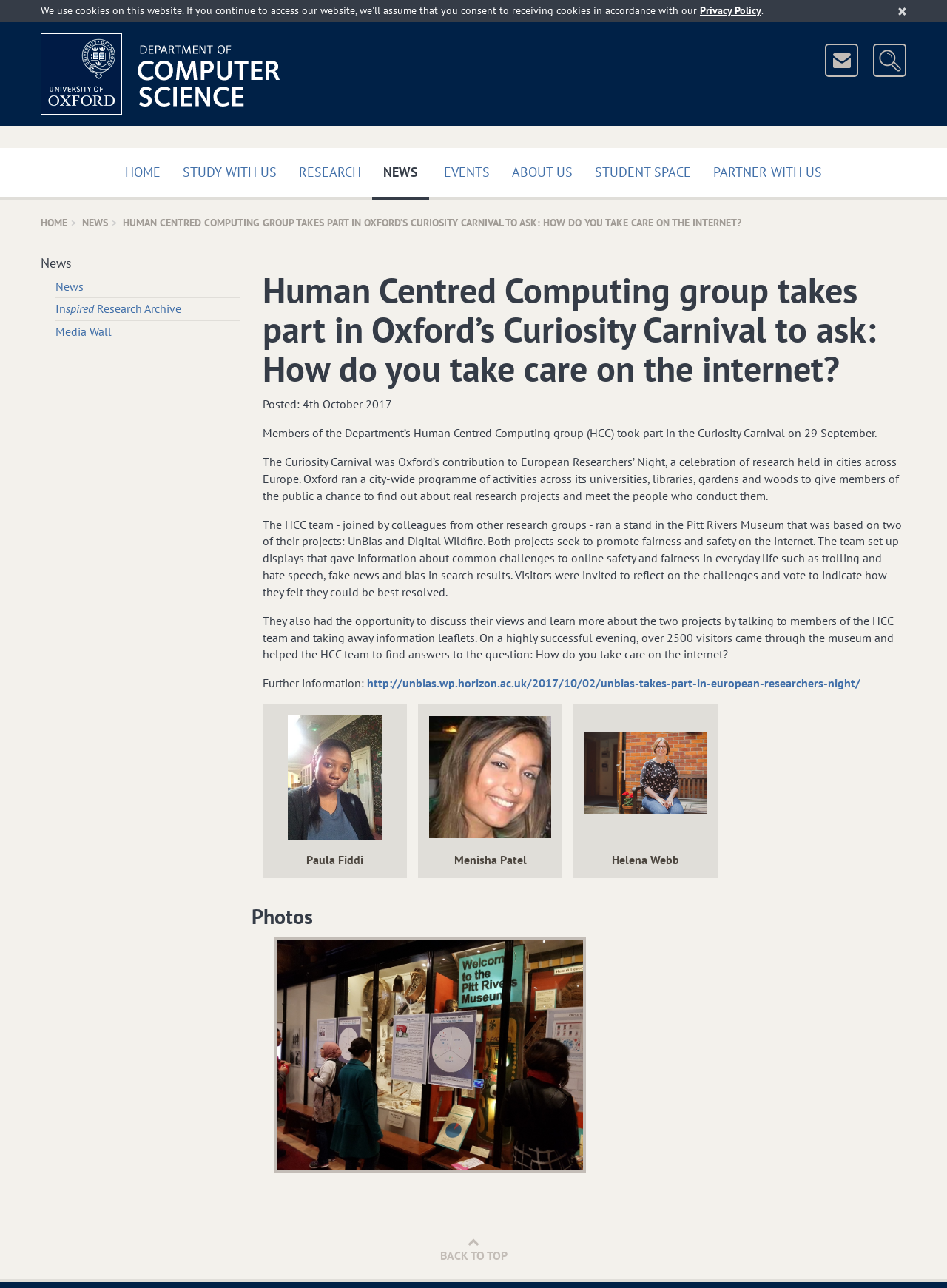Give a concise answer of one word or phrase to the question: 
What event did the Human Centred Computing group participate in?

Curiosity Carnival